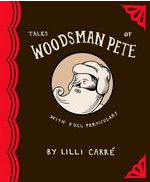Analyze the image and answer the question with as much detail as possible: 
What is the author's name?

The author's name is displayed at the bottom of the cover in an elegant style, which is 'Lilli Carré', highlighting her role as the creator of this engaging work.